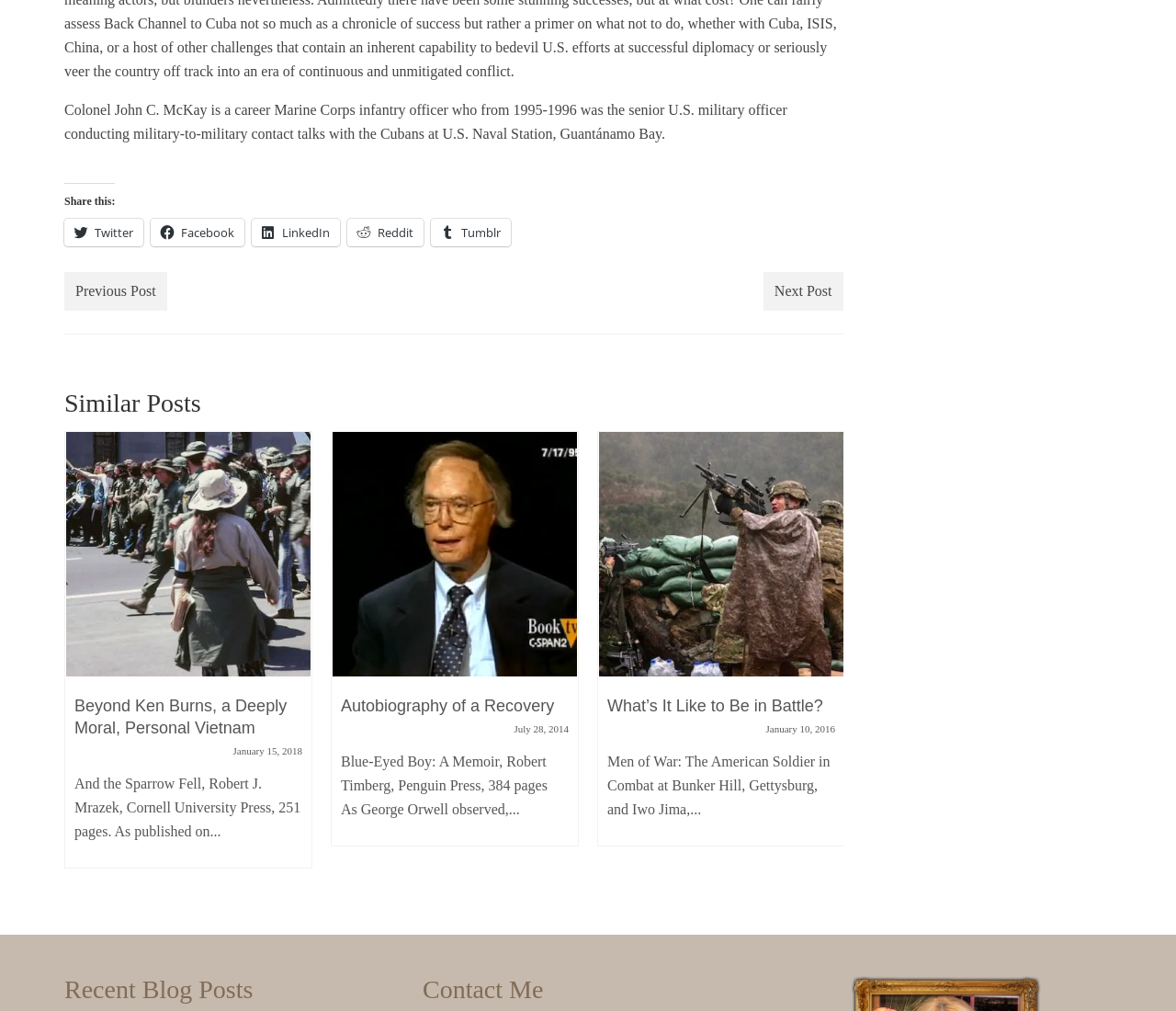Provide a one-word or short-phrase answer to the question:
How many navigation buttons are available?

4